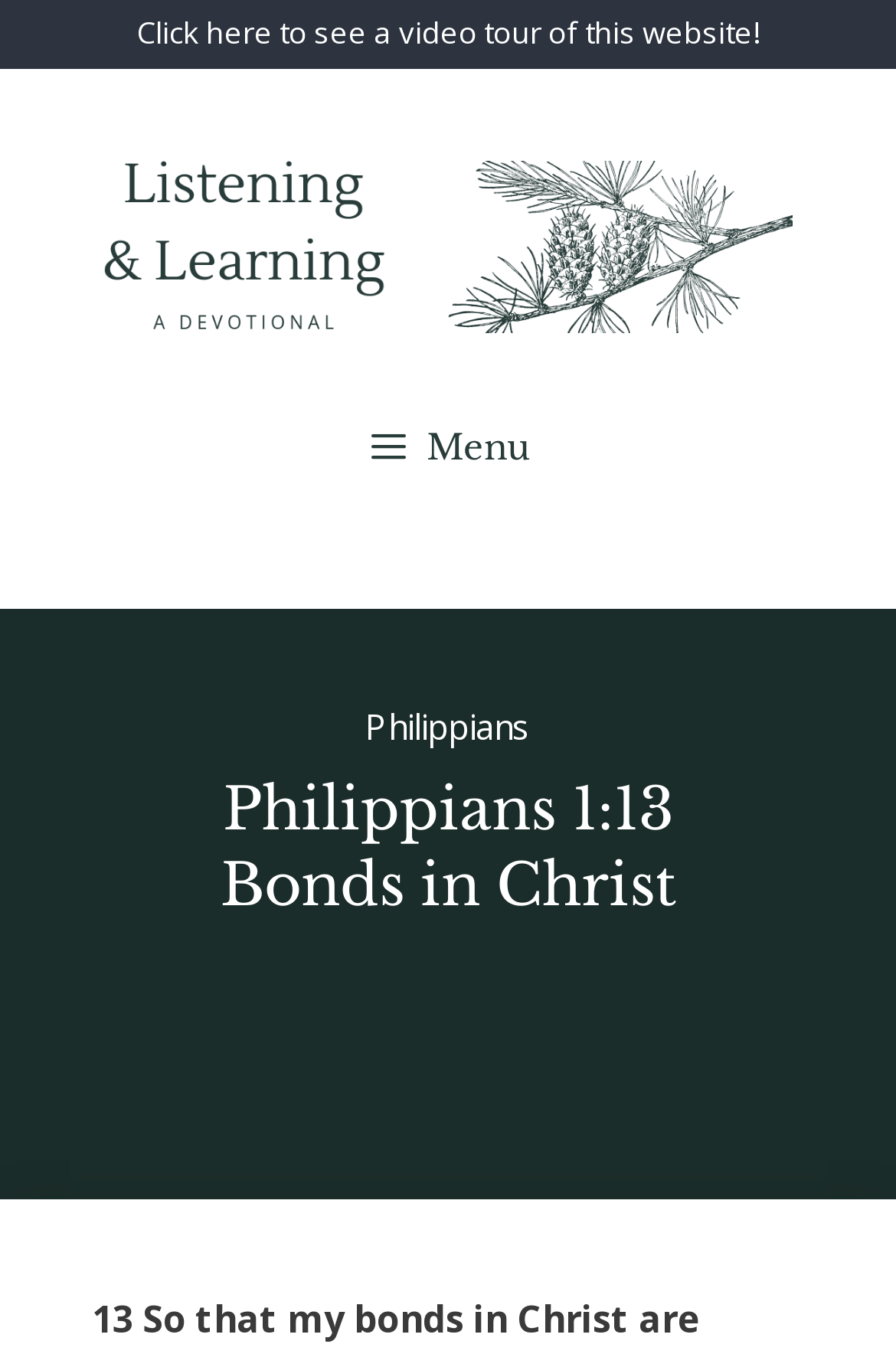Provide the text content of the webpage's main heading.

Philippians 1:13
Bonds in Christ